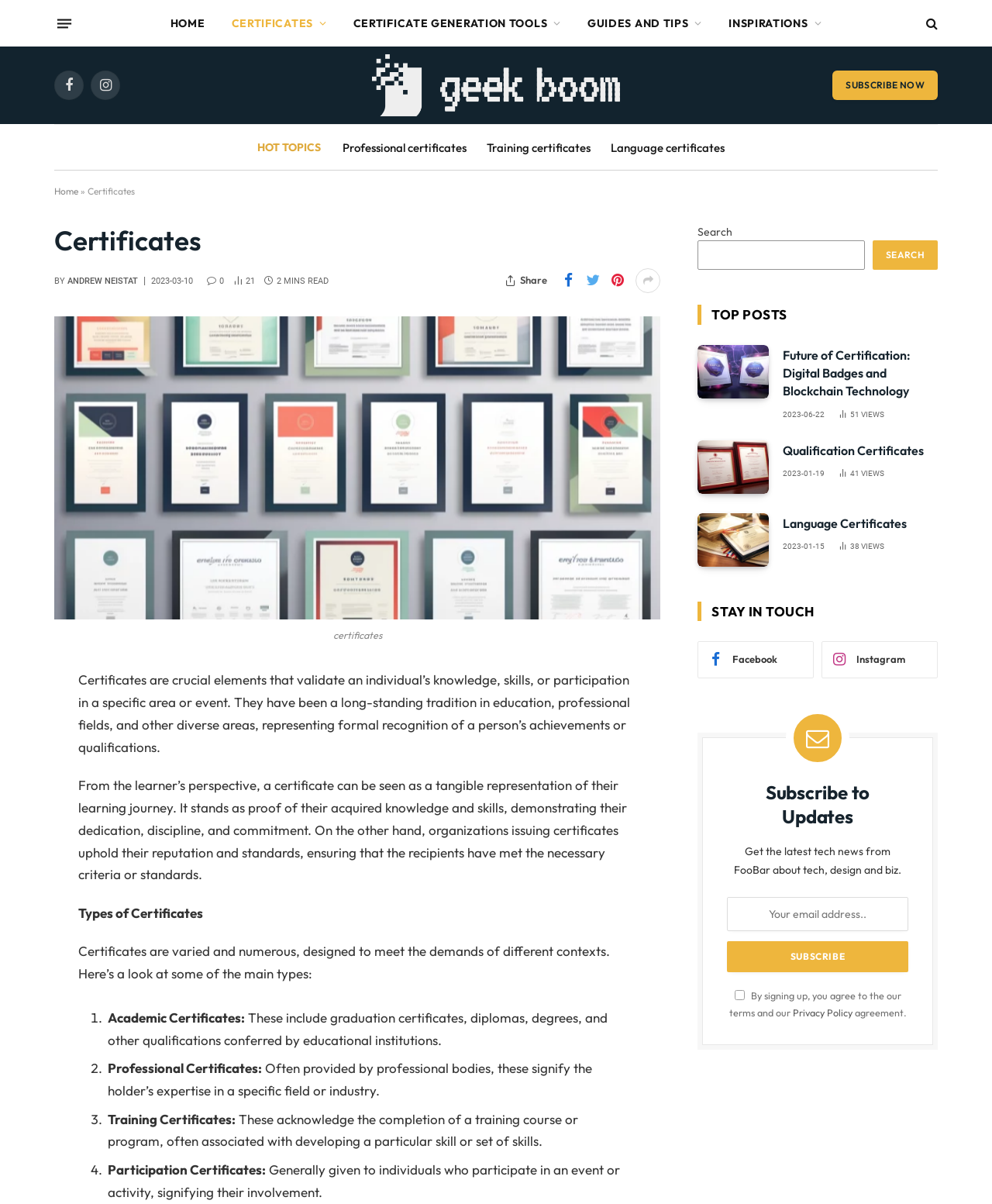Elaborate on the webpage's design and content in a detailed caption.

This webpage is about certificates, with a focus on their importance and different types. At the top, there is a menu button and a navigation bar with links to "HOME", "CERTIFICATES", "CERTIFICATE GENERATION TOOLS", "GUIDES AND TIPS", and "INSPIRATIONS". On the right side of the navigation bar, there are social media links to Facebook and Instagram, as well as a "SUBSCRIBE NOW" button.

Below the navigation bar, there is a heading that reads "Certificates" and a subheading that says "BY ANDREW NEISTAT" with a timestamp of "2023-03-10". There are also links to share the article on various platforms and a counter showing 21 article views.

The main content of the webpage is divided into sections. The first section explains the importance of certificates, stating that they validate an individual's knowledge, skills, or participation in a specific area or event. The text also highlights the benefits of certificates for both individuals and organizations.

The next section is titled "Types of Certificates" and lists four main types: Academic Certificates, Professional Certificates, Training Certificates, and Participation Certificates. Each type is explained in a brief paragraph.

On the right side of the webpage, there is a search bar with a search button. Below the search bar, there is a section titled "TOP POSTS" that displays two articles with images, headings, timestamps, and view counts. The articles are about the future of certification and qualification certificates.

Throughout the webpage, there are various UI elements, including links, buttons, images, and static text. The layout is organized, with clear headings and concise text, making it easy to navigate and read.